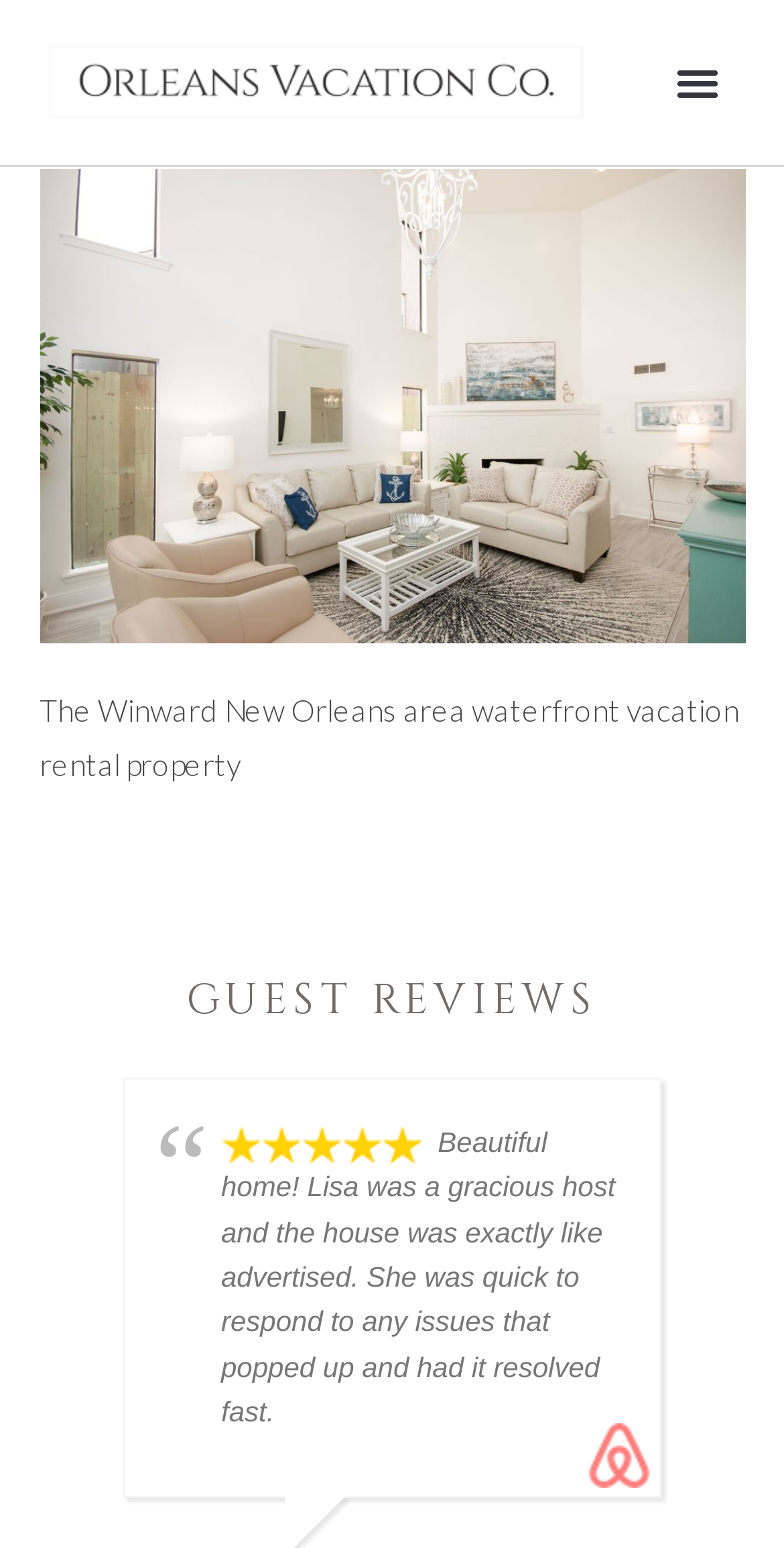Respond with a single word or phrase to the following question: What is the name of the guest who wrote the review?

Jose